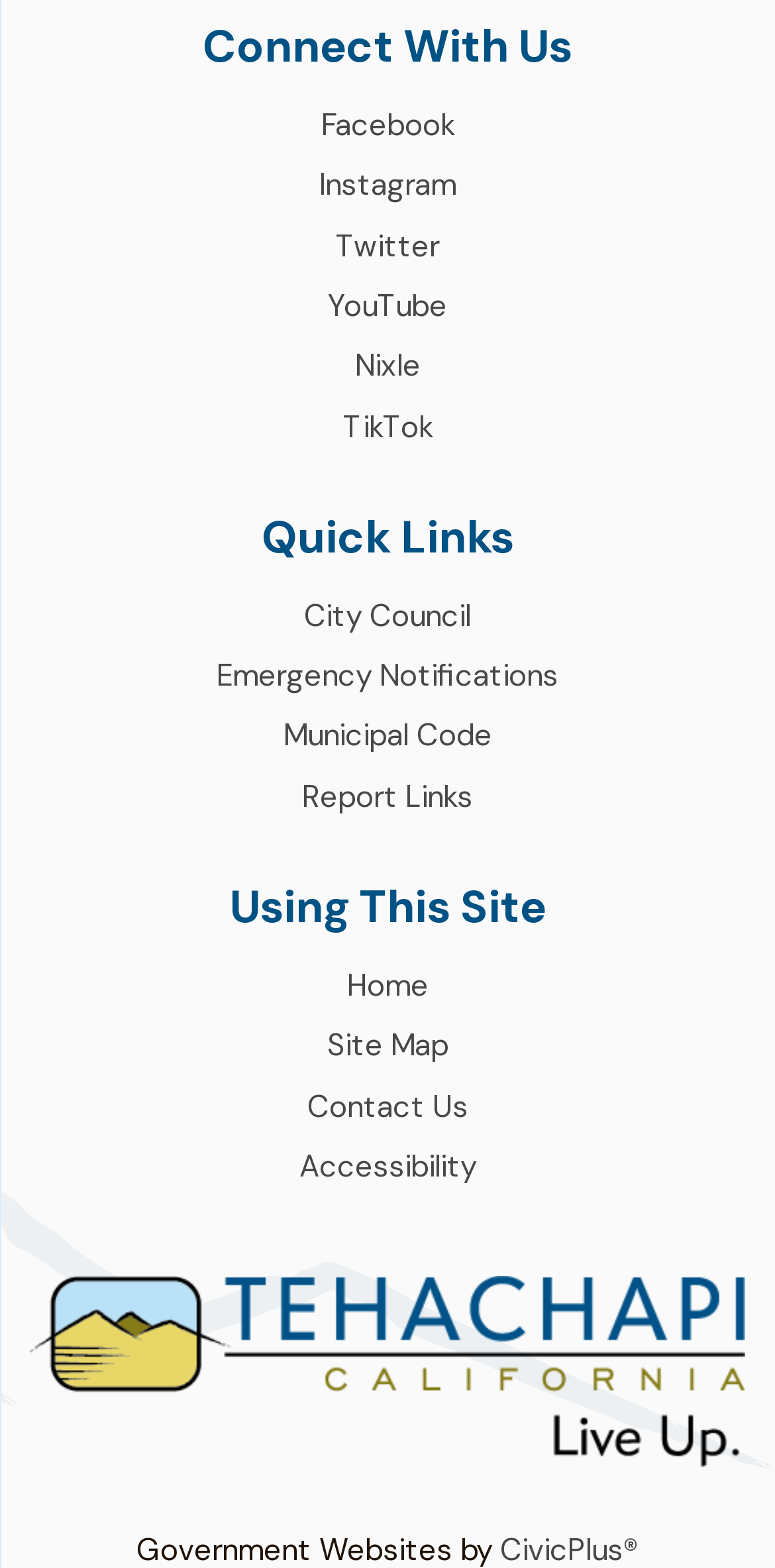Please find the bounding box coordinates of the element's region to be clicked to carry out this instruction: "Connect with us on social media".

[0.039, 0.008, 0.961, 0.051]